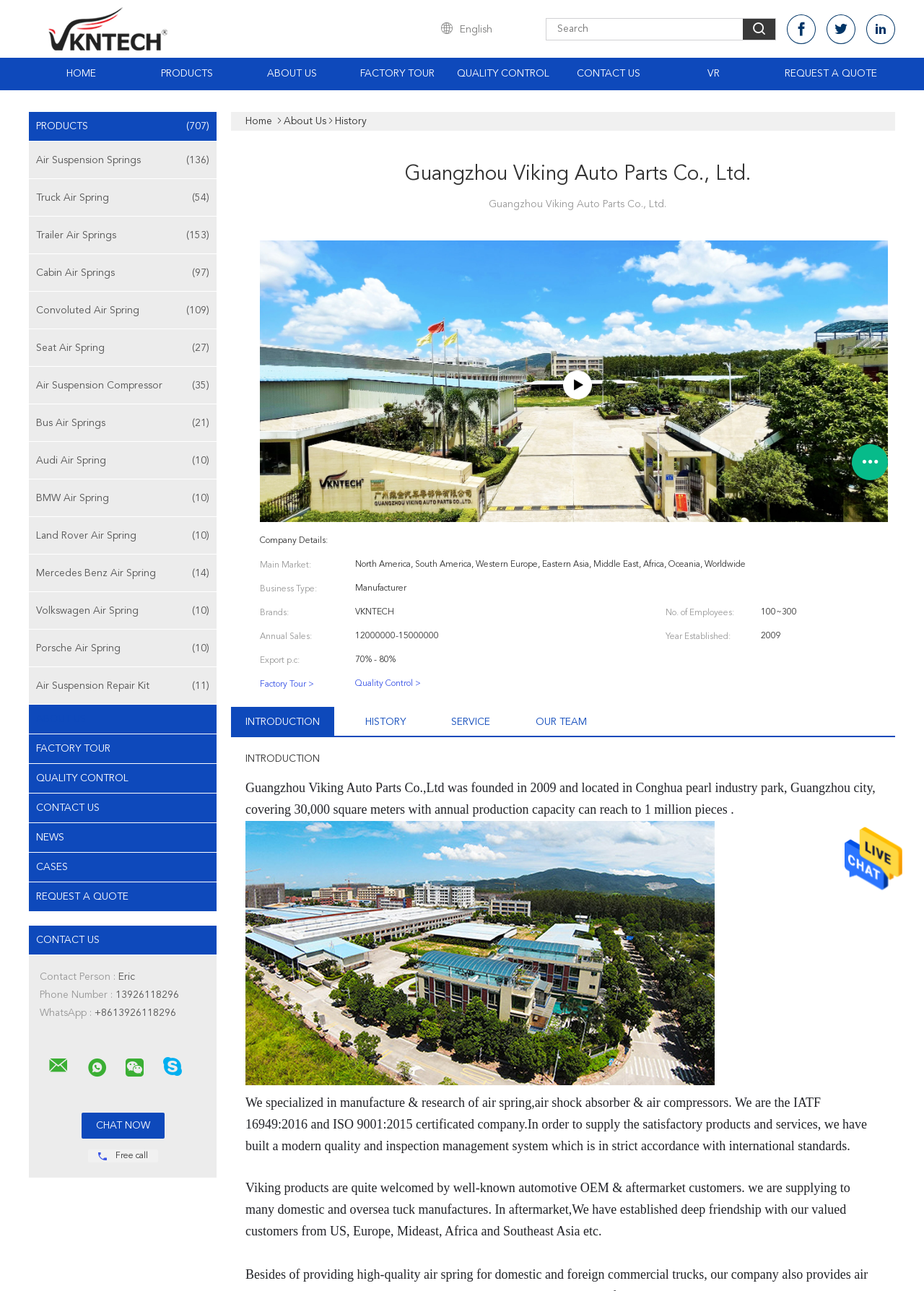Provide an in-depth description of the elements and layout of the webpage.

The webpage is about Guangzhou Viking Auto Parts Co., Ltd., a company that specializes in air suspension springs and truck air springs. At the top right corner, there is a "Send Message" link accompanied by an image, and a search textbox. Below the search textbox, there are several links to different sections of the website, including "HOME", "PRODUCTS", "ABOUT US", "FACTORY TOUR", "QUALITY CONTROL", "CONTACT US", "VR", and "REQUEST A QUOTE".

On the left side of the page, there is a layout table with multiple headings and links to different product categories, including "Air Suspension Springs", "Truck Air Spring", "Trailer Air Springs", and more. Each category has a link with a number in parentheses, indicating the number of products in that category.

In the middle of the page, there is a company profile section with a heading "Guangzhou Viking Auto Parts Co., Ltd." and an image of the company's logo. Below the company profile, there is a table with company details, including a row with a "Main Market:" header.

At the bottom of the page, there is a contact section with a heading "CONTACT US" and contact information, including a contact person's name, phone number, and WhatsApp number. There are also links to social media platforms and a "Chat Now" button.